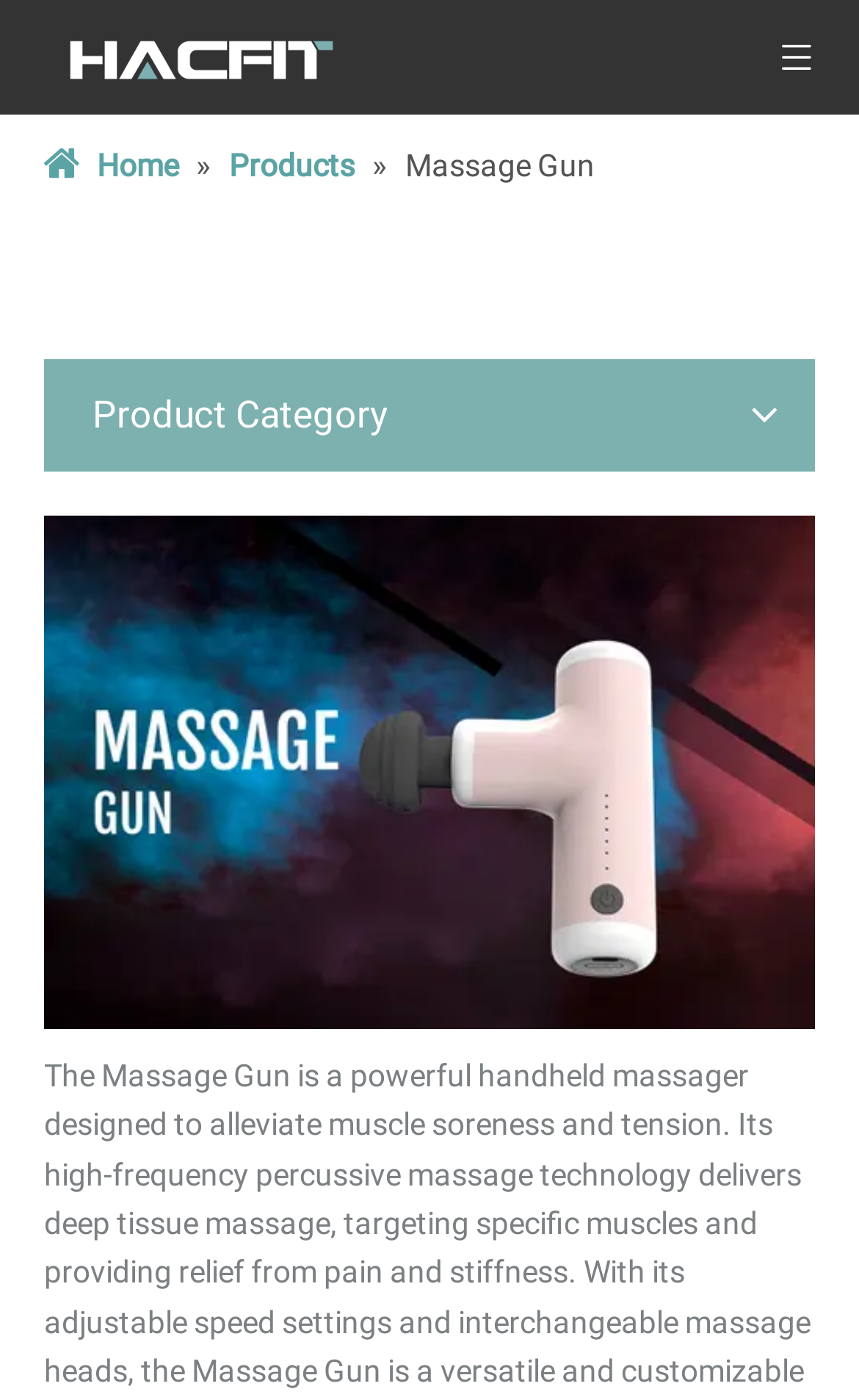Please answer the following question using a single word or phrase: 
How many navigation menu items are there?

3